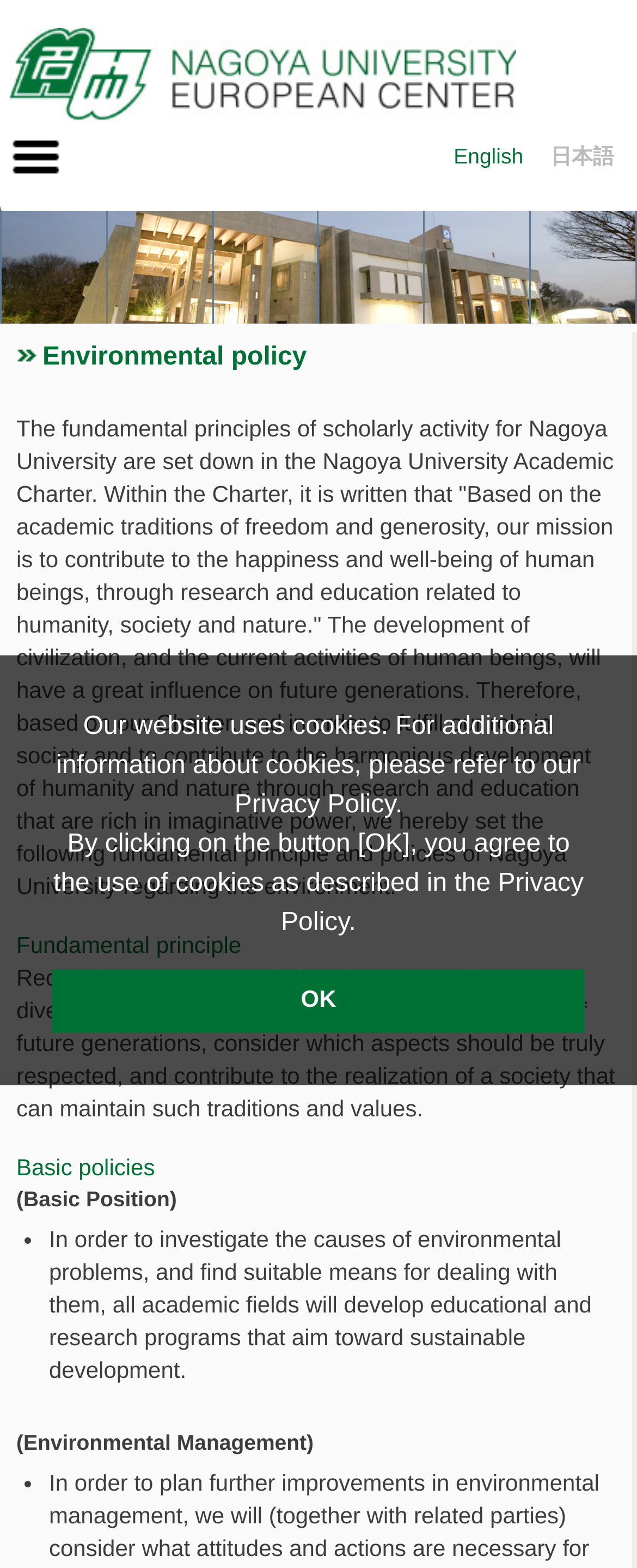Please answer the following query using a single word or phrase: 
How many images are present on the webpage?

6